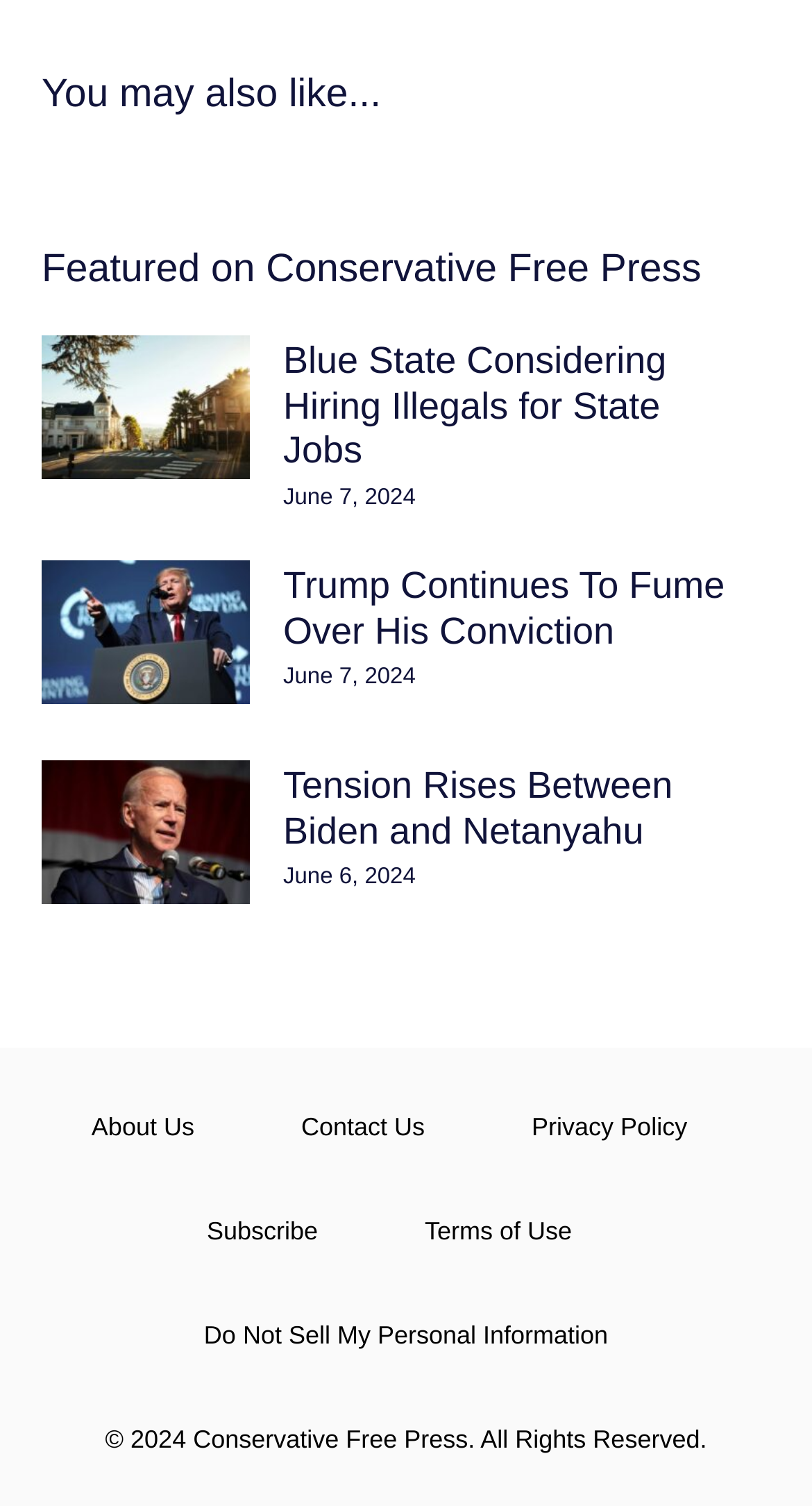Identify the bounding box coordinates of the clickable section necessary to follow the following instruction: "Read the article 'Trump Continues To Fume Over His Conviction'". The coordinates should be presented as four float numbers from 0 to 1, i.e., [left, top, right, bottom].

[0.349, 0.375, 0.893, 0.432]